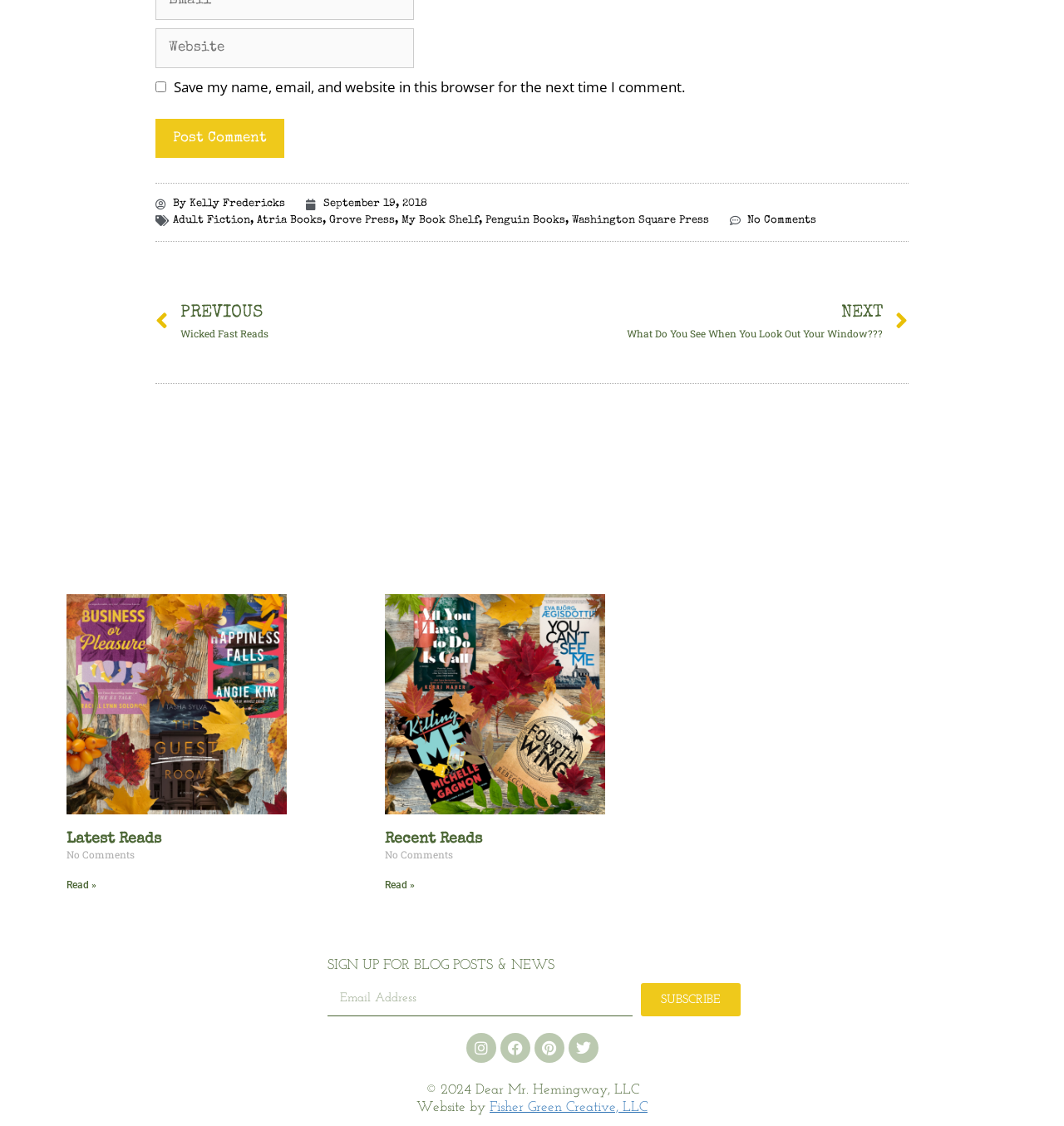Please find the bounding box coordinates of the element that needs to be clicked to perform the following instruction: "Visit Instagram". The bounding box coordinates should be four float numbers between 0 and 1, represented as [left, top, right, bottom].

[0.438, 0.917, 0.466, 0.944]